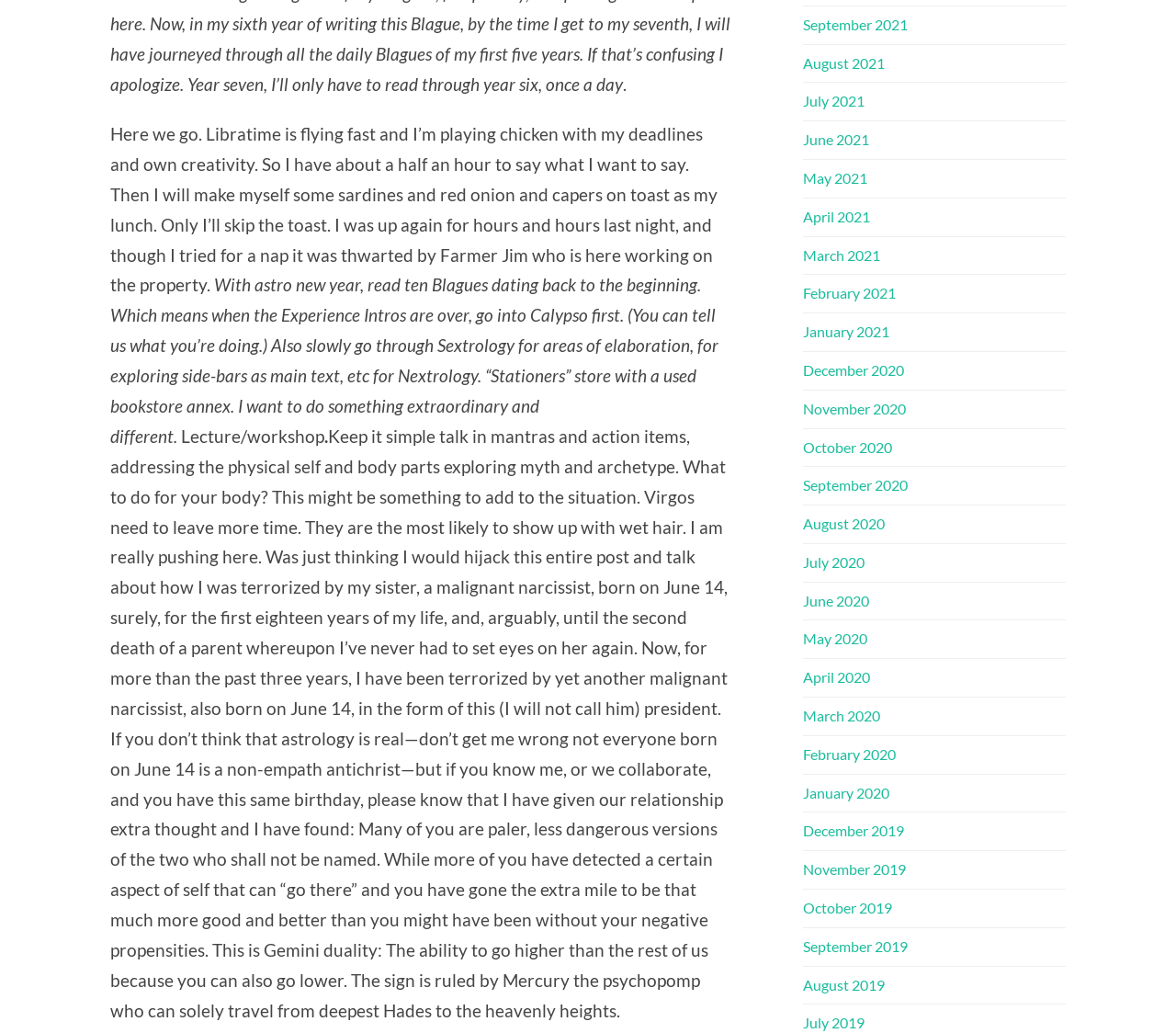Answer in one word or a short phrase: 
What is the author's plan for lunch?

Sardines and red onion and capers